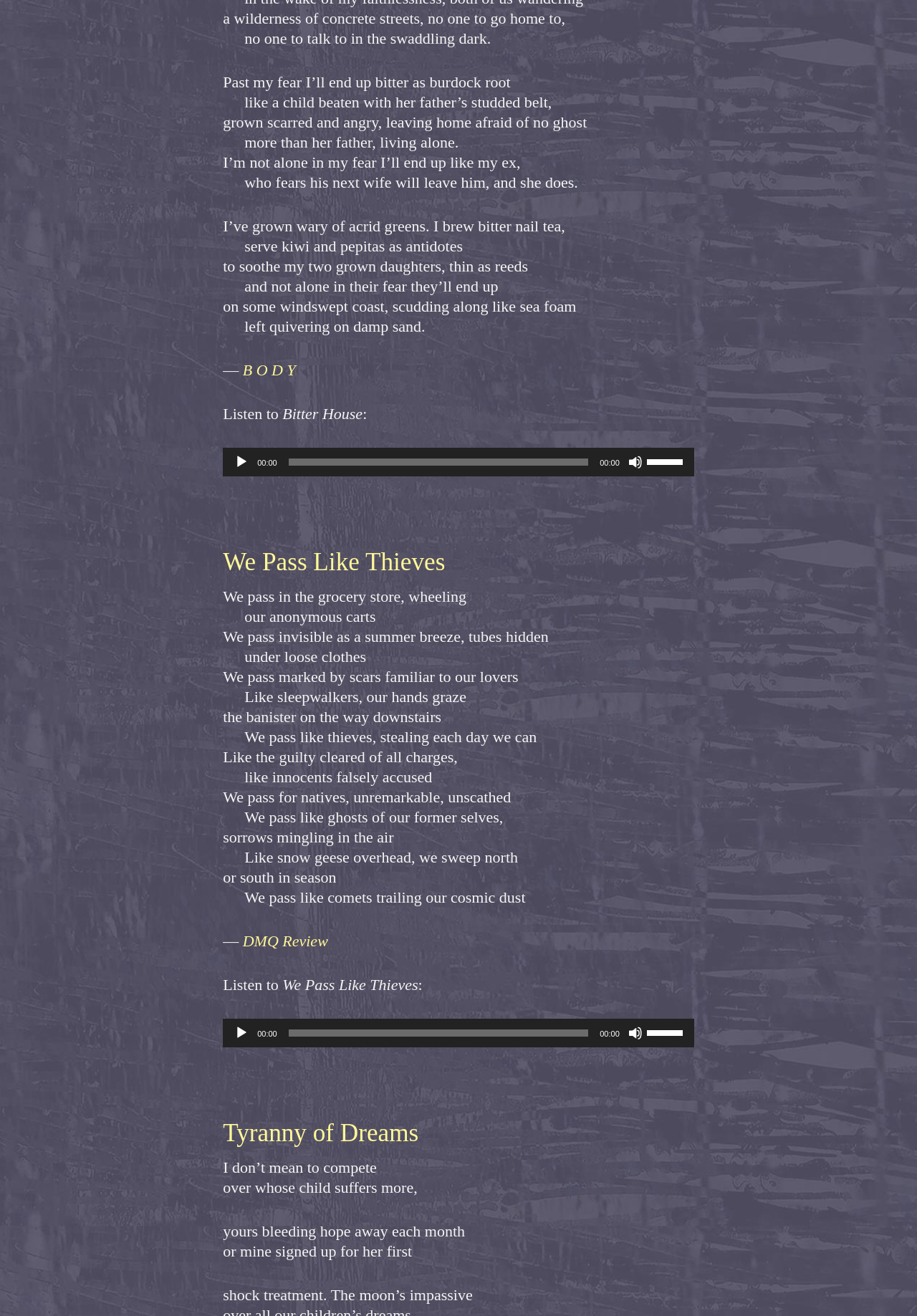Provide a short, one-word or phrase answer to the question below:
What is the title of the second poem?

We Pass Like Thieves